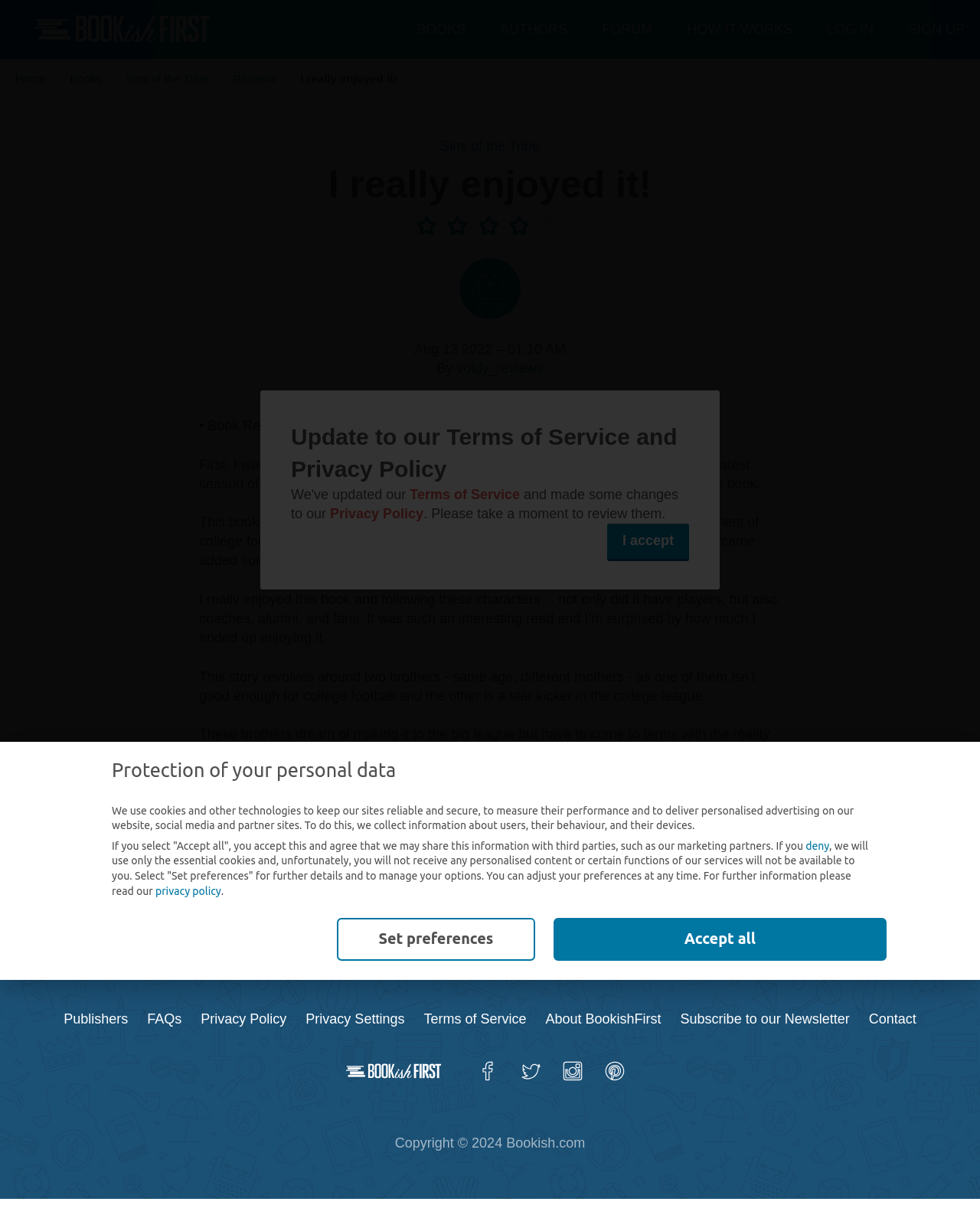Use a single word or phrase to respond to the question:
What is the name of the website?

BookishFirst